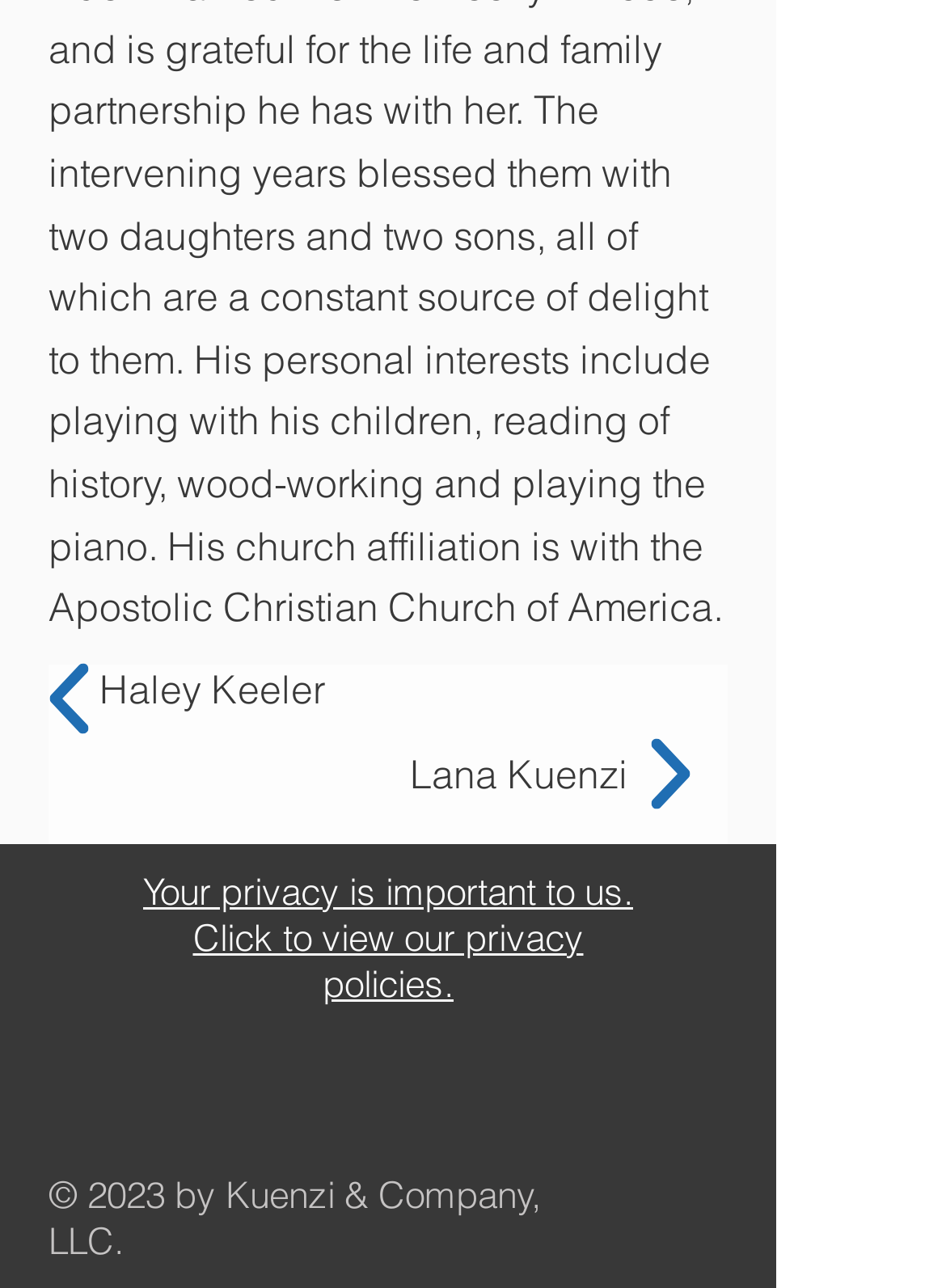Refer to the image and offer a detailed explanation in response to the question: Who is the author of the webpage?

I found the copyright information at the bottom of the webpage, which states '© 2023 by Kuenzi & Company, LLC.', so the author of the webpage is Kuenzi & Company, LLC.